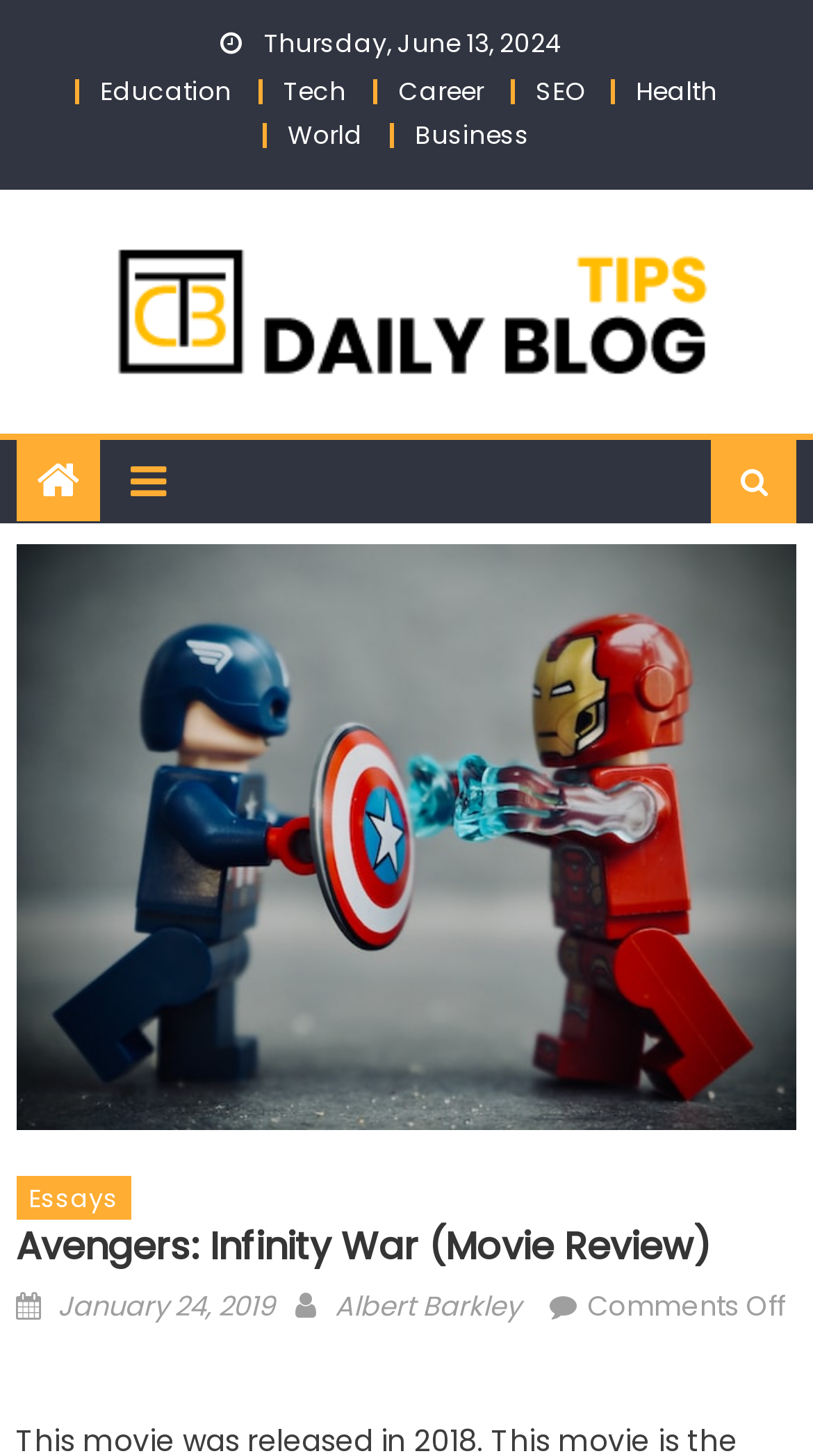Please find the bounding box coordinates of the clickable region needed to complete the following instruction: "View the comments section". The bounding box coordinates must consist of four float numbers between 0 and 1, i.e., [left, top, right, bottom].

[0.723, 0.883, 0.966, 0.91]